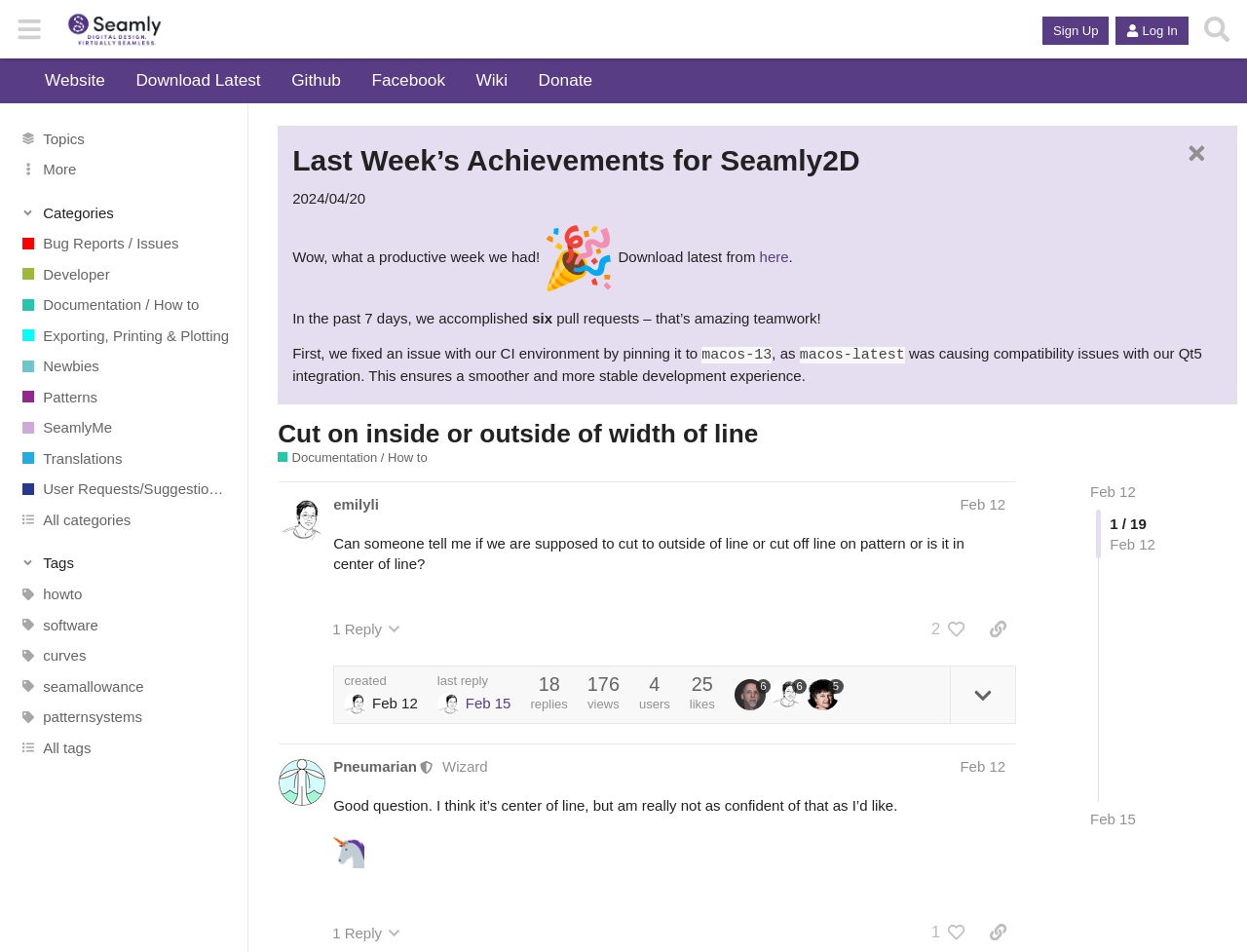Find the bounding box of the web element that fits this description: "software".

[0.0, 0.64, 0.199, 0.672]